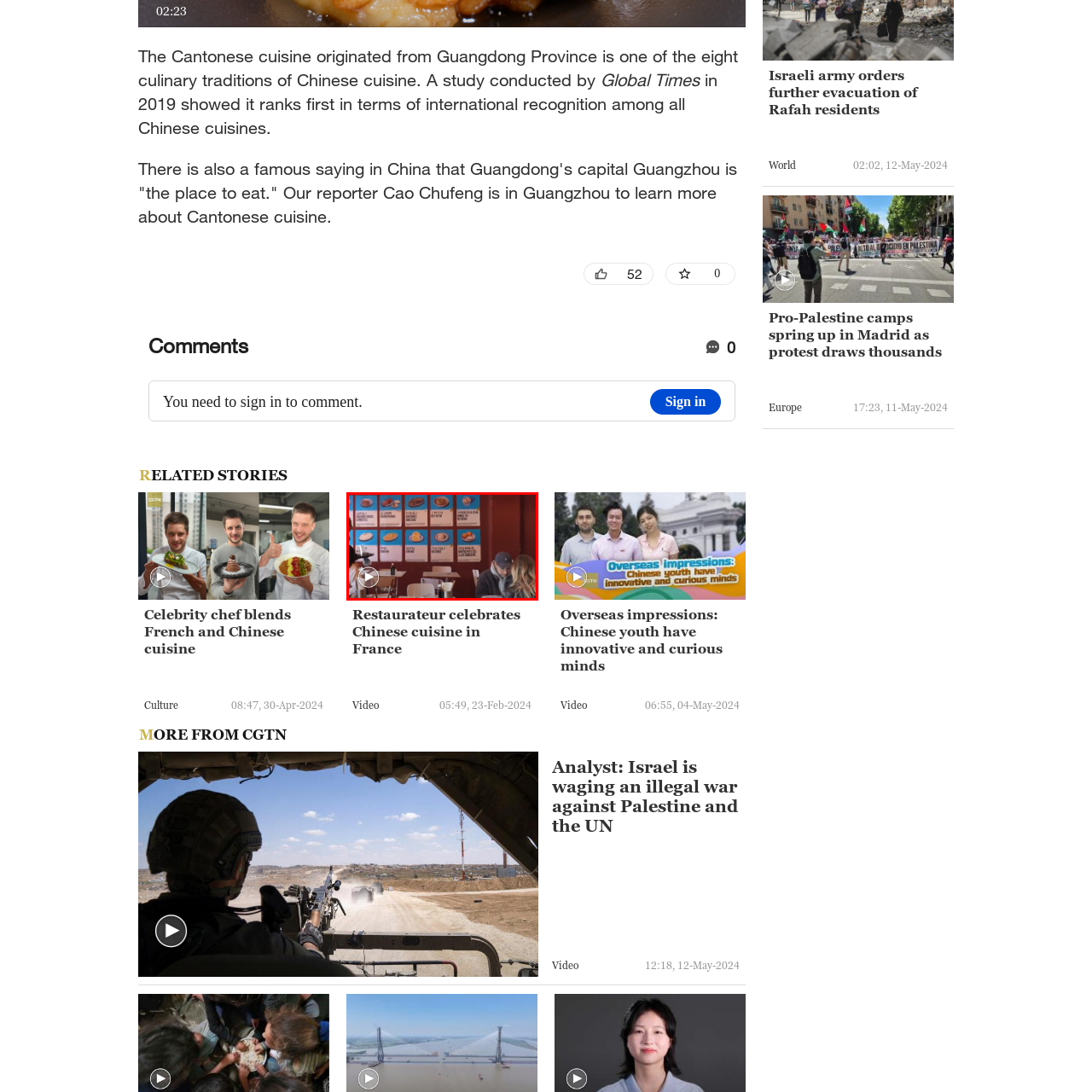Pay attention to the section outlined in red, What is the staff member carrying? 
Reply with a single word or phrase.

A tray